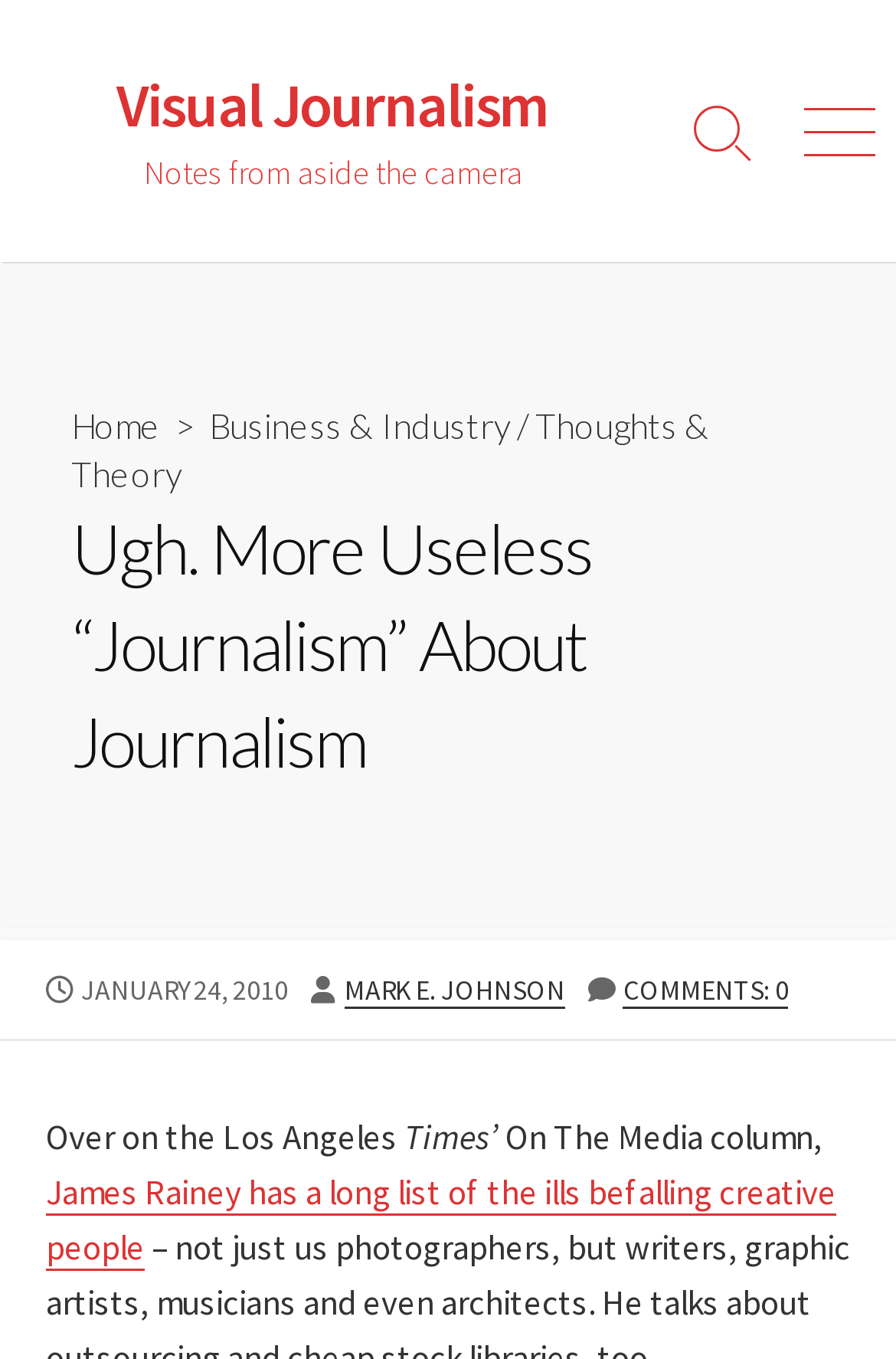Please determine the bounding box coordinates, formatted as (top-left x, top-left y, bottom-right x, bottom-right y), with all values as floating point numbers between 0 and 1. Identify the bounding box of the region described as: Comments: 0

[0.696, 0.716, 0.88, 0.741]